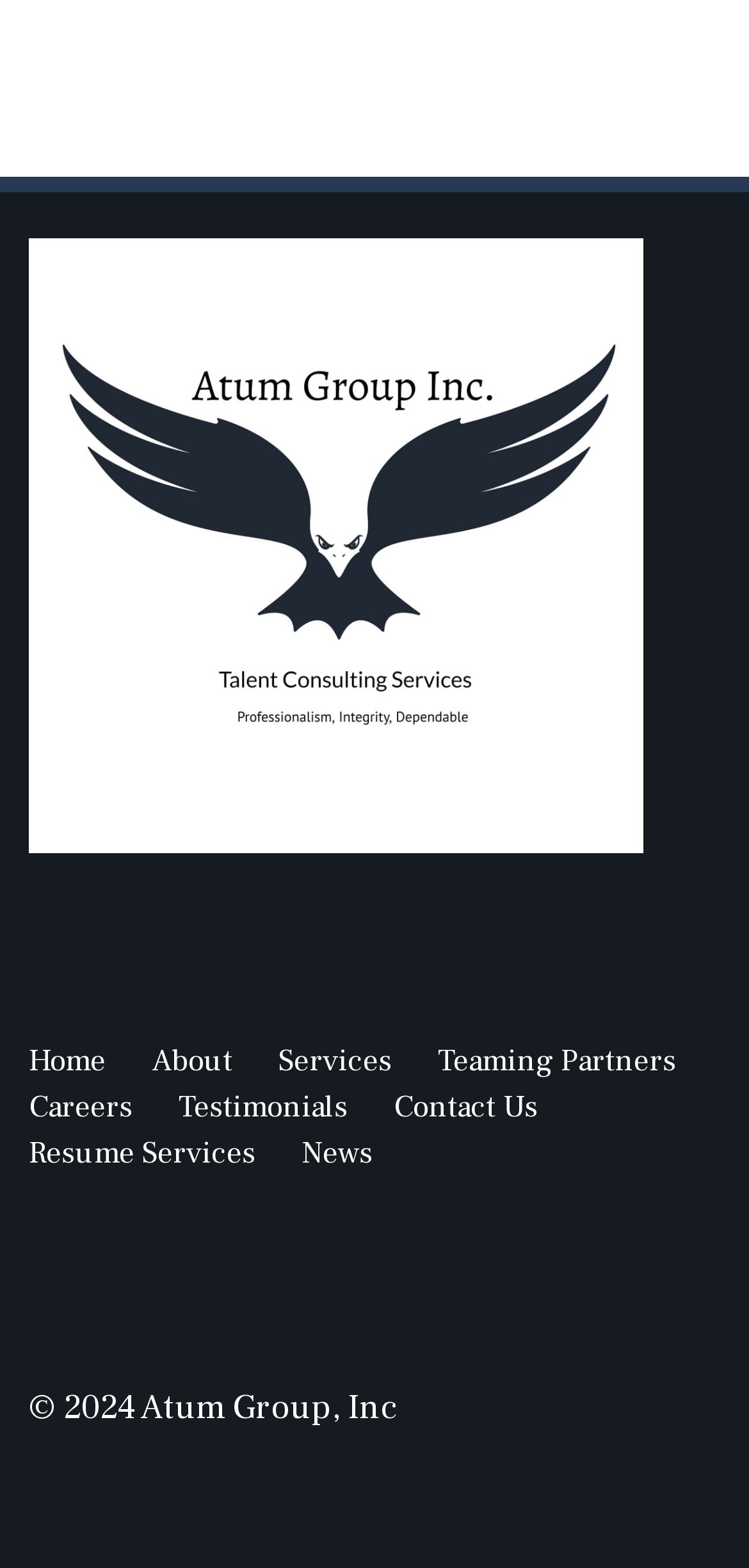What is the text of the first heading?
From the image, respond with a single word or phrase.

Teaming up with partners across the globe!